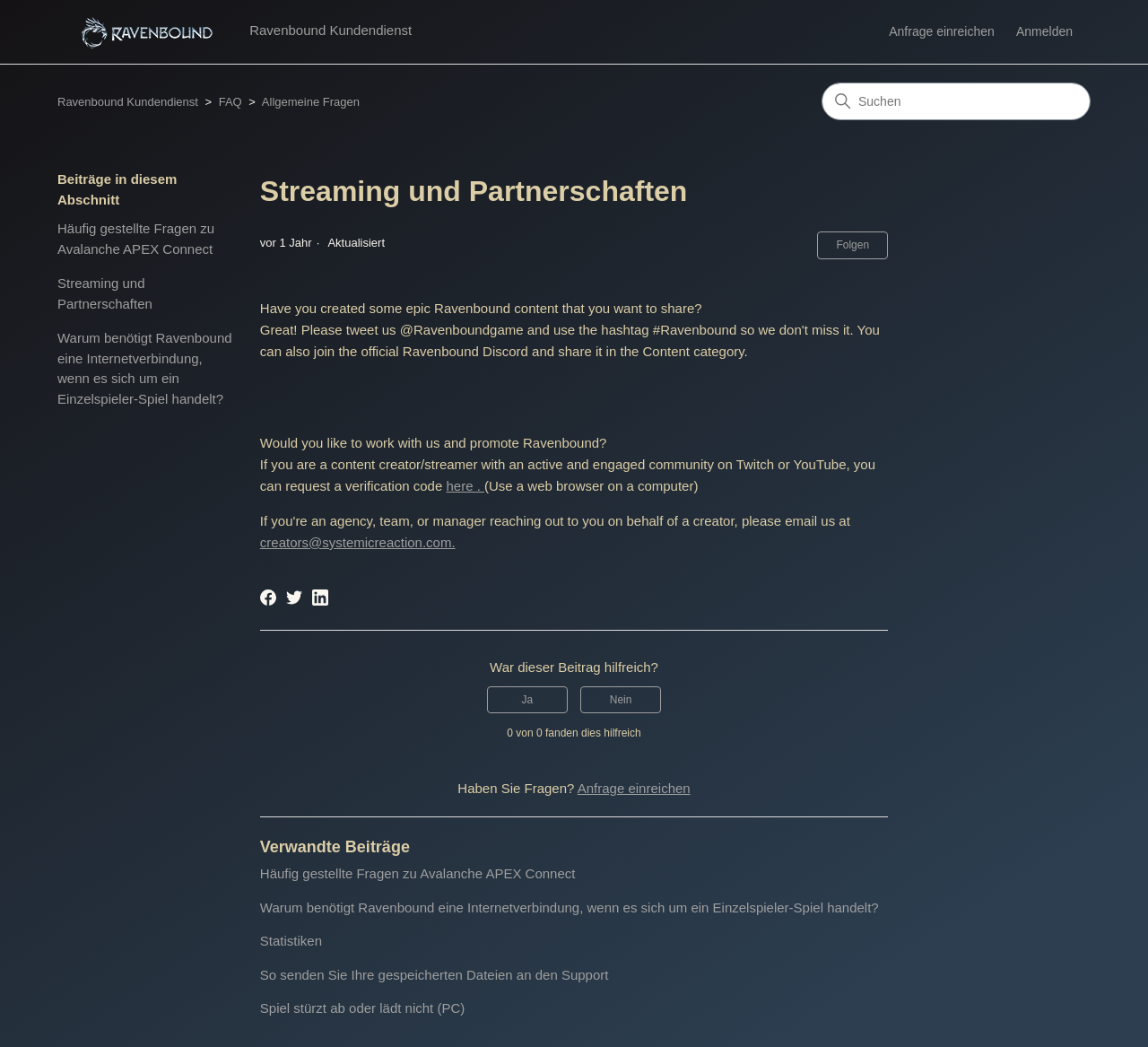Please reply with a single word or brief phrase to the question: 
What is the name of the game mentioned on this webpage?

Ravenbound